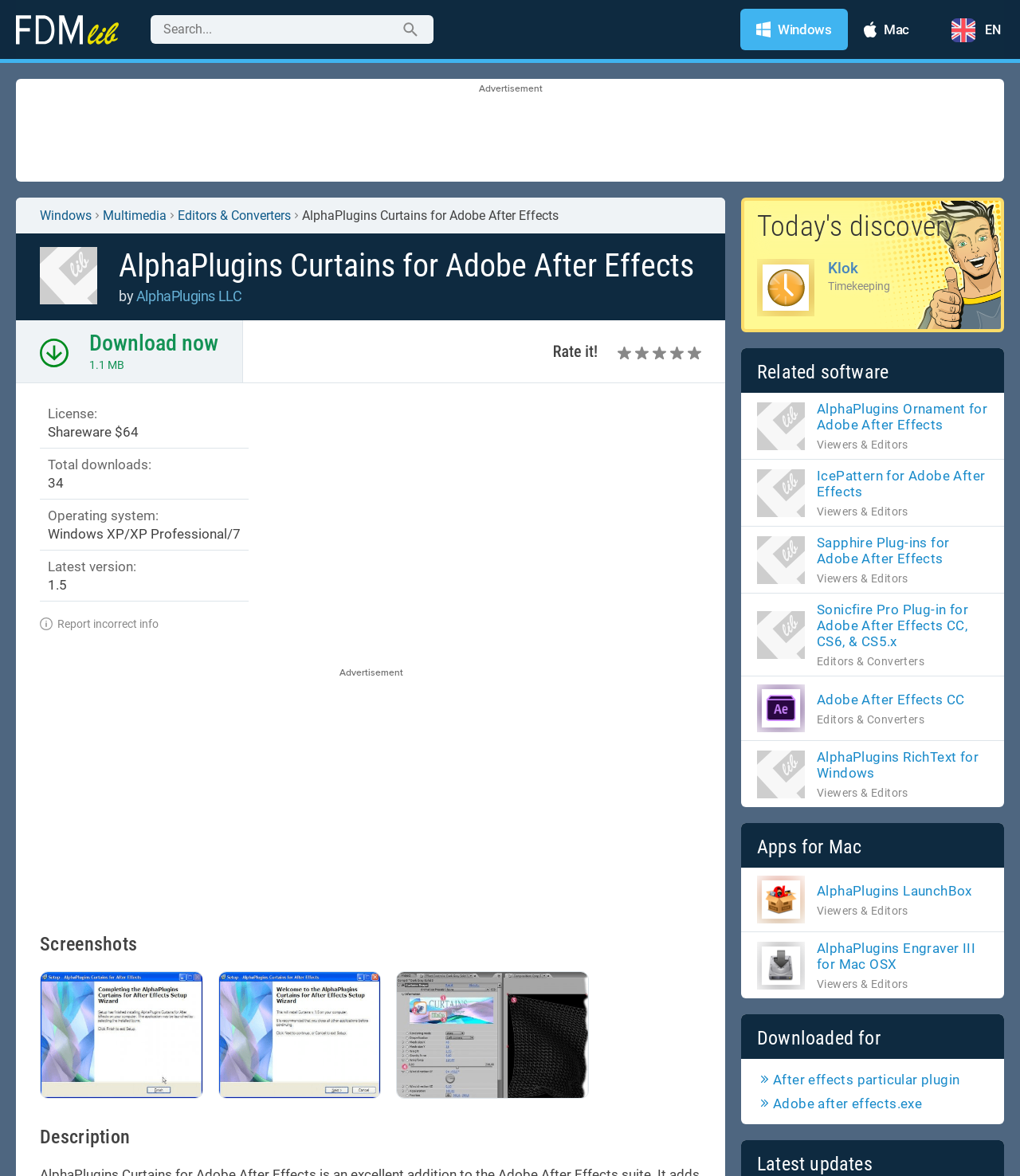Provide a brief response in the form of a single word or phrase:
What is the operating system required for the software?

Windows XP/XP Professional/7